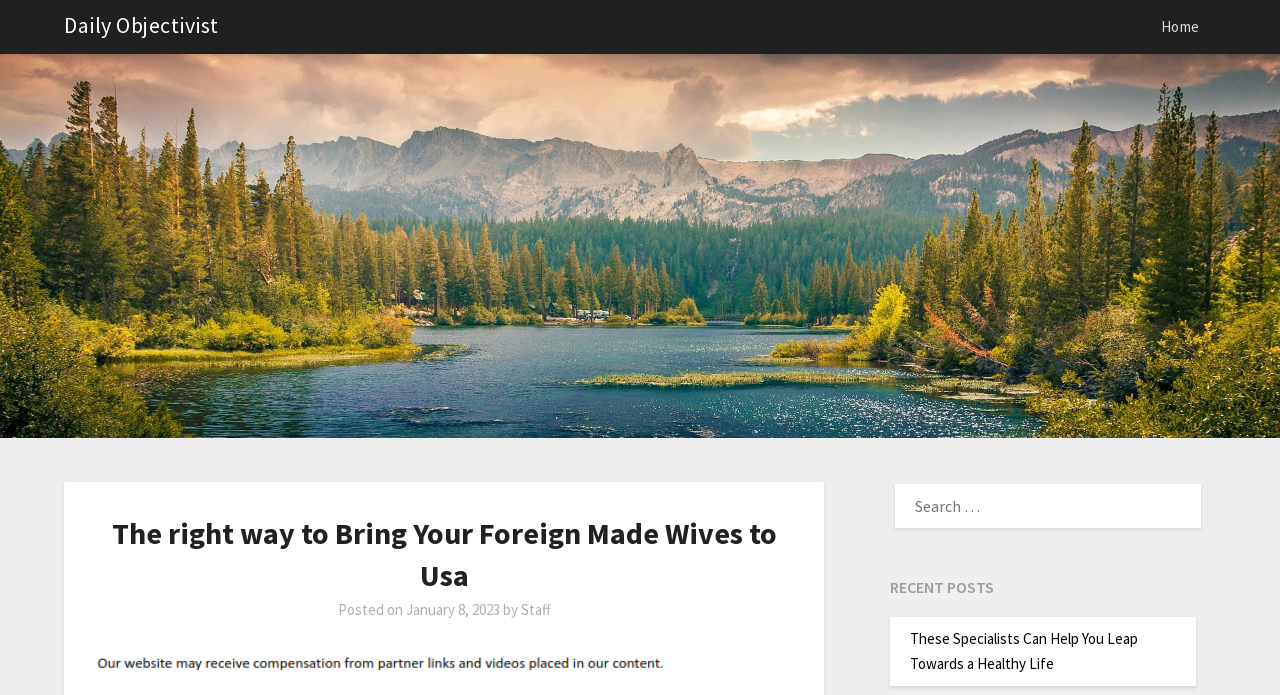Given the description Daily Objectivist, predict the bounding box coordinates of the UI element. Ensure the coordinates are in the format (top-left x, top-left y, bottom-right x, bottom-right y) and all values are between 0 and 1.

[0.05, 0.012, 0.171, 0.063]